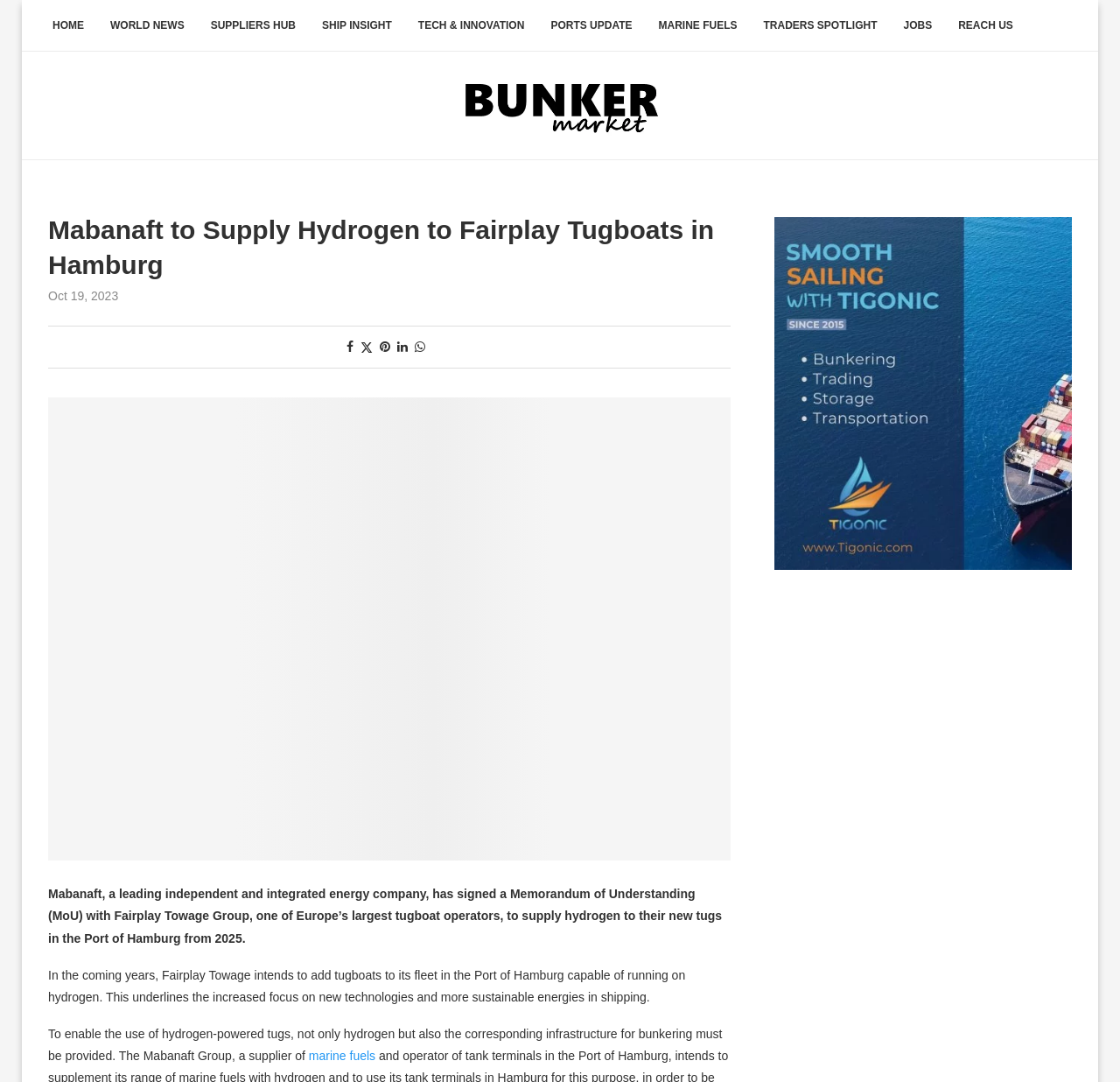Determine the bounding box coordinates of the clickable area required to perform the following instruction: "Click on HOME". The coordinates should be represented as four float numbers between 0 and 1: [left, top, right, bottom].

[0.035, 0.0, 0.087, 0.048]